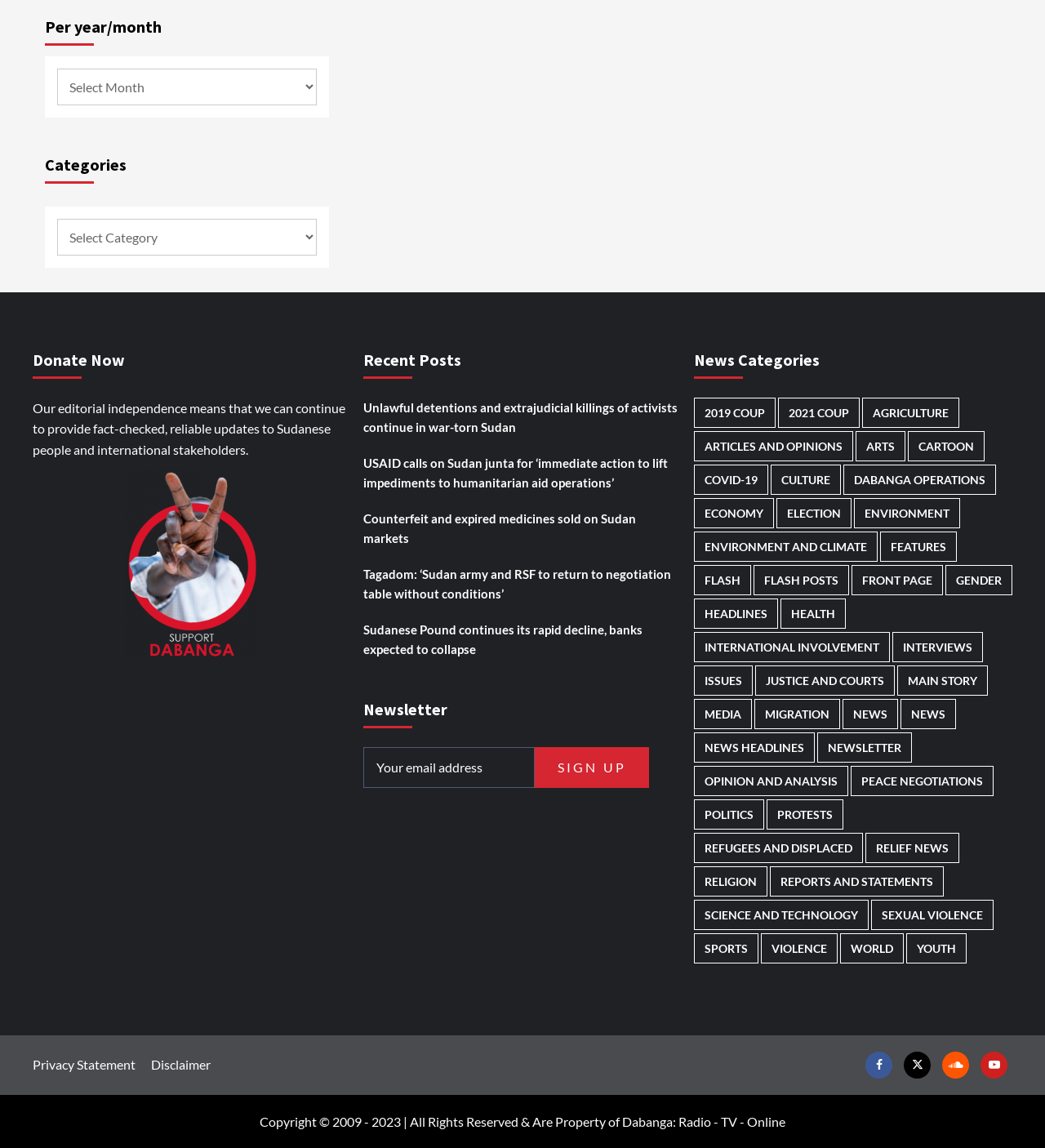Refer to the image and answer the question with as much detail as possible: What is the function of the textbox labeled 'Your email address'?

The textbox labeled 'Your email address' is a required field located under the 'Newsletter' heading, indicating that it is used to collect users' email addresses for subscription to the newsletter. Users can input their email addresses in this field to receive regular updates from the organization.